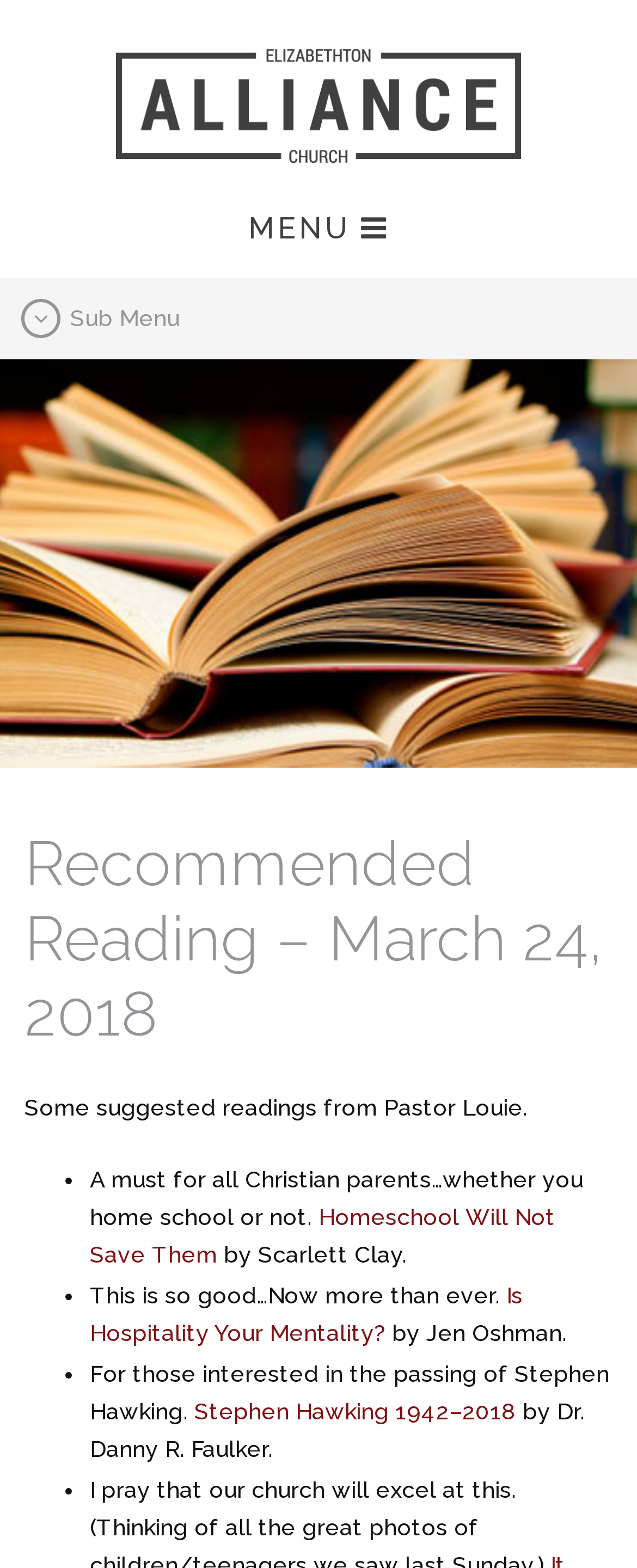Who wrote 'Homeschool Will Not Save Them'? Analyze the screenshot and reply with just one word or a short phrase.

Scarlett Clay